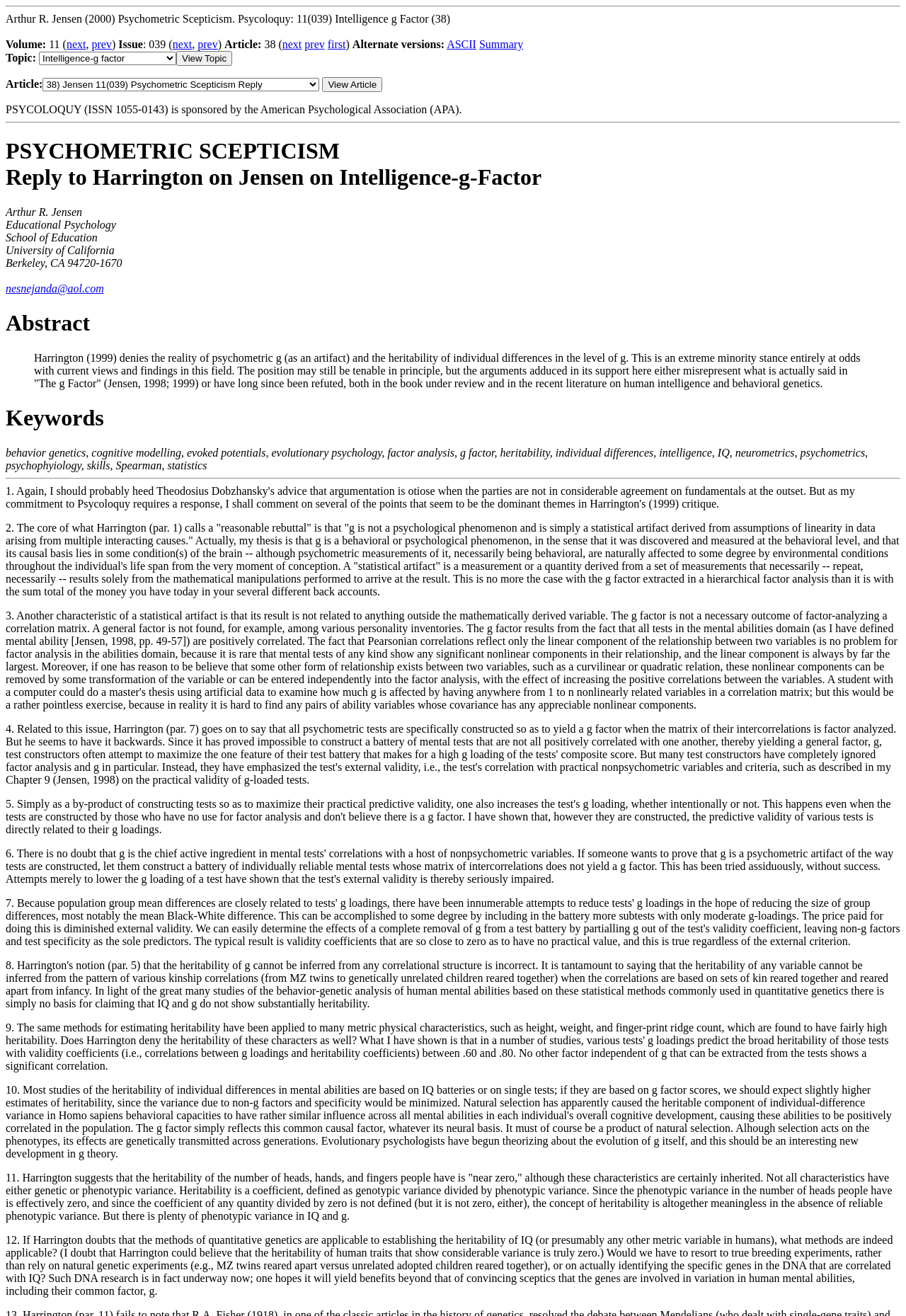Identify the bounding box coordinates of the clickable region to carry out the given instruction: "View ASCII version".

[0.493, 0.029, 0.526, 0.038]